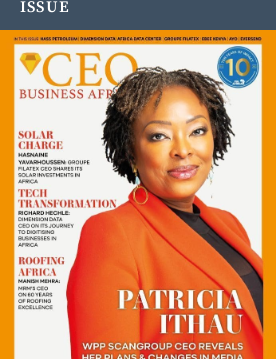What is the significance of the '10 Years' anniversary badge?
Please answer the question with as much detail and depth as you can.

The '10 Years' anniversary badge is a decorative element on the magazine cover, indicating that the magazine is celebrating a milestone of 10 years, adding a celebratory touch to the design.